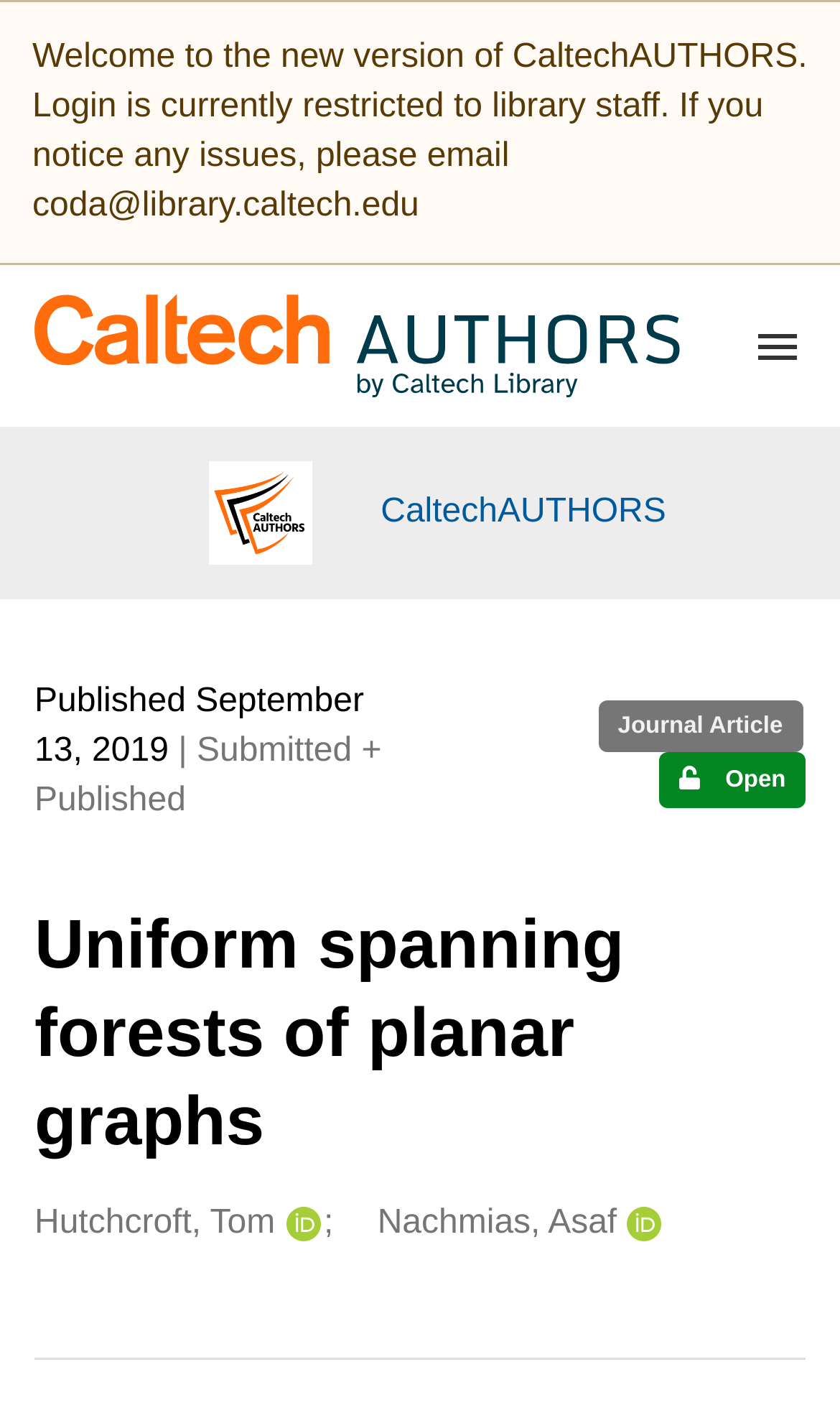Bounding box coordinates are given in the format (top-left x, top-left y, bottom-right x, bottom-right y). All values should be floating point numbers between 0 and 1. Provide the bounding box coordinate for the UI element described as: Skip to main

[0.013, 0.008, 0.38, 0.065]